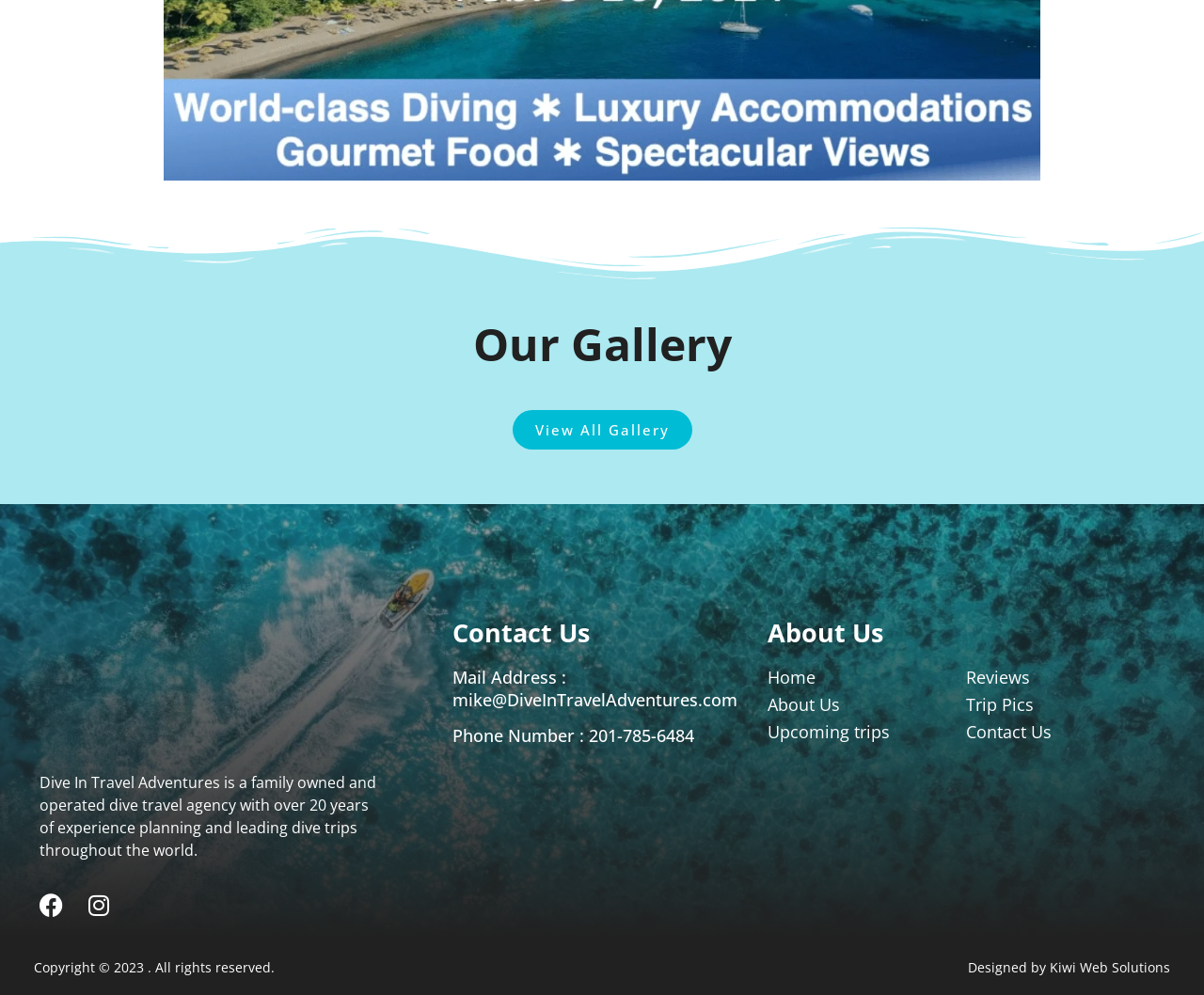What is the email address of the agency?
Look at the screenshot and give a one-word or phrase answer.

mike@DiveInTravelAdventures.com